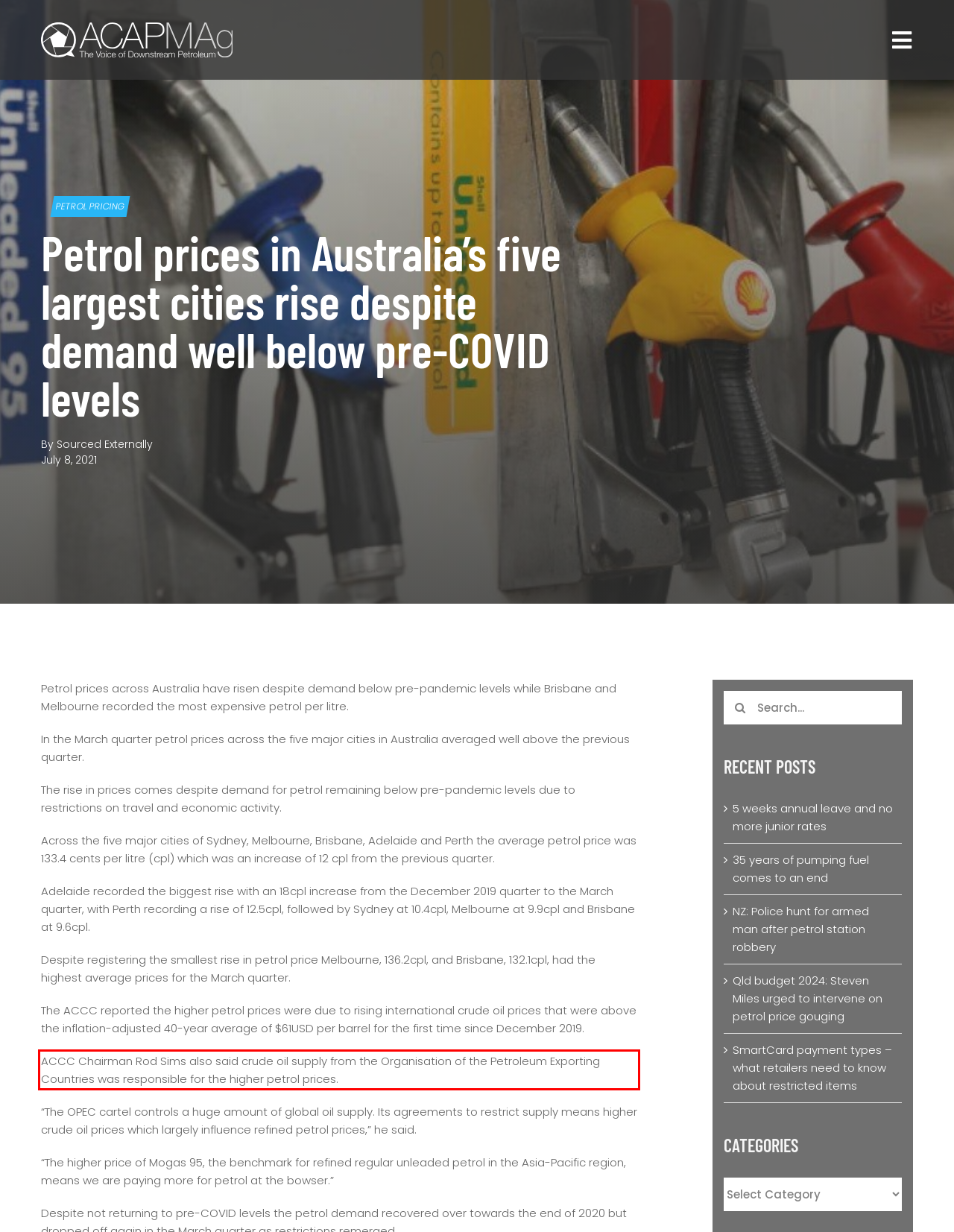Identify the text inside the red bounding box in the provided webpage screenshot and transcribe it.

ACCC Chairman Rod Sims also said crude oil supply from the Organisation of the Petroleum Exporting Countries was responsible for the higher petrol prices.